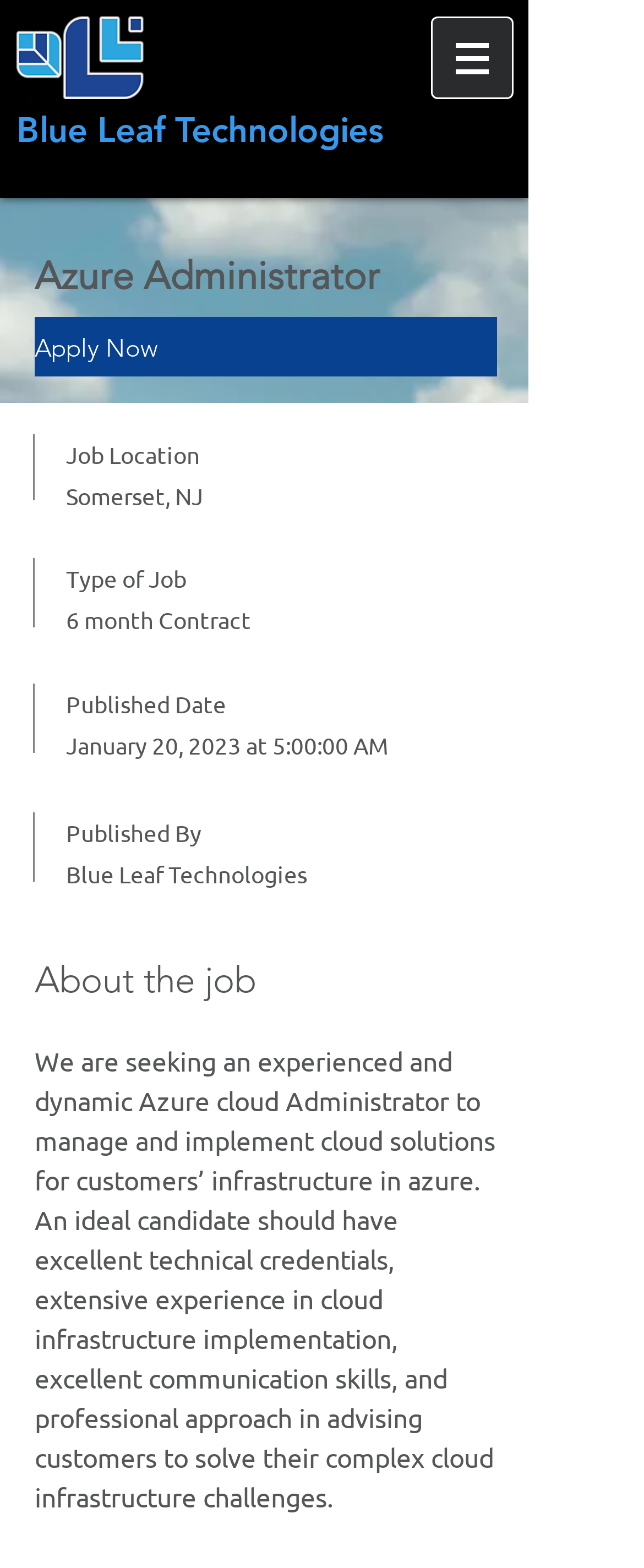Can you look at the image and give a comprehensive answer to the question:
What is the job location?

I found the job location by looking at the 'Job Location' label and its corresponding value 'Somerset, NJ' on the webpage.